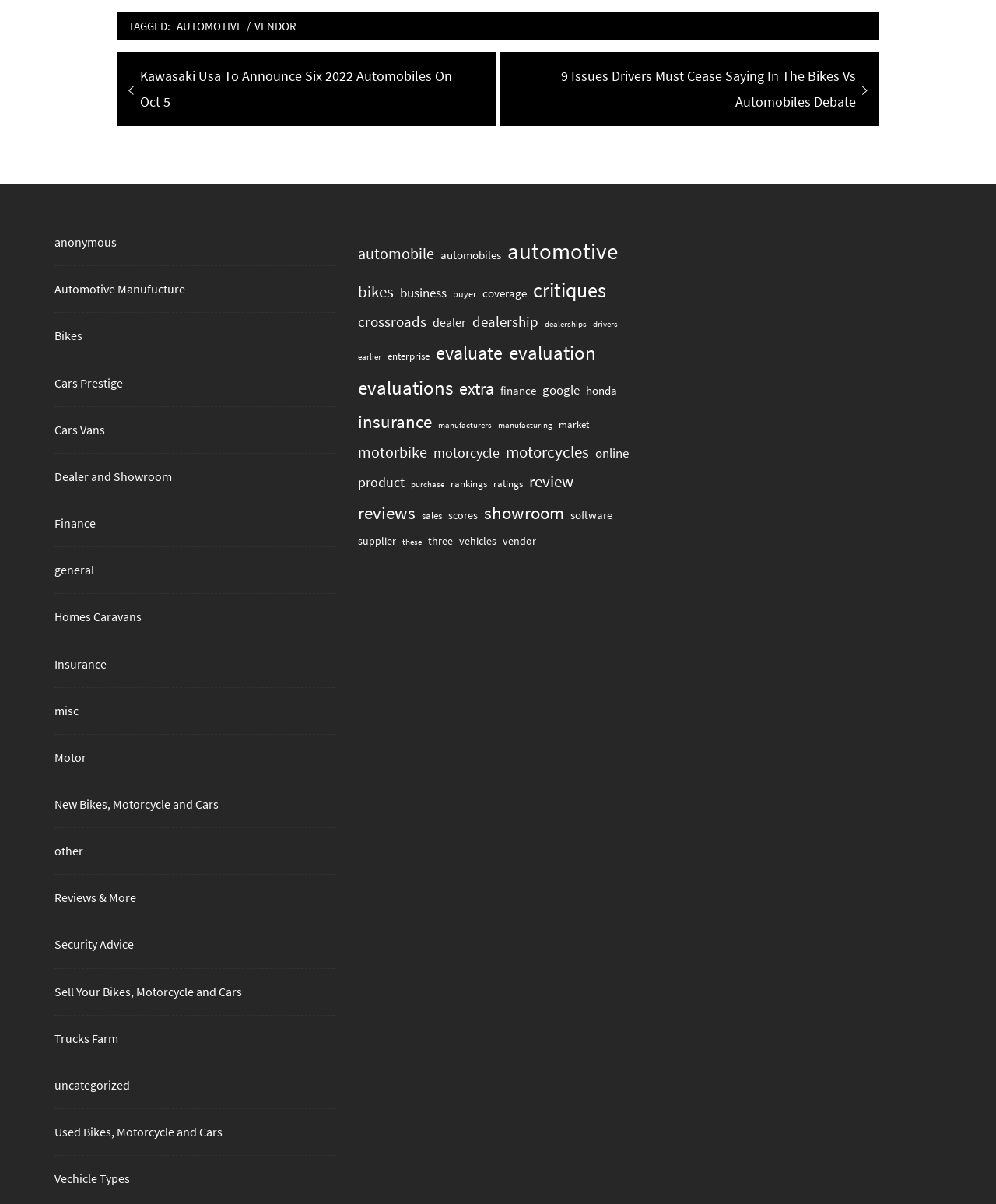Please identify the bounding box coordinates of the element that needs to be clicked to perform the following instruction: "Click on 'VENDOR'".

[0.252, 0.013, 0.302, 0.031]